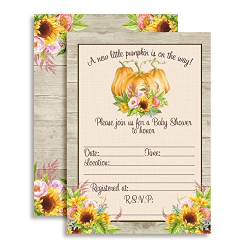What is the occasion being celebrated?
Answer the question in a detailed and comprehensive manner.

The invitation is specifically designed for a baby shower, as indicated by the text 'Please join us for a Baby Shower to honor...' and the overall design of the invitation.